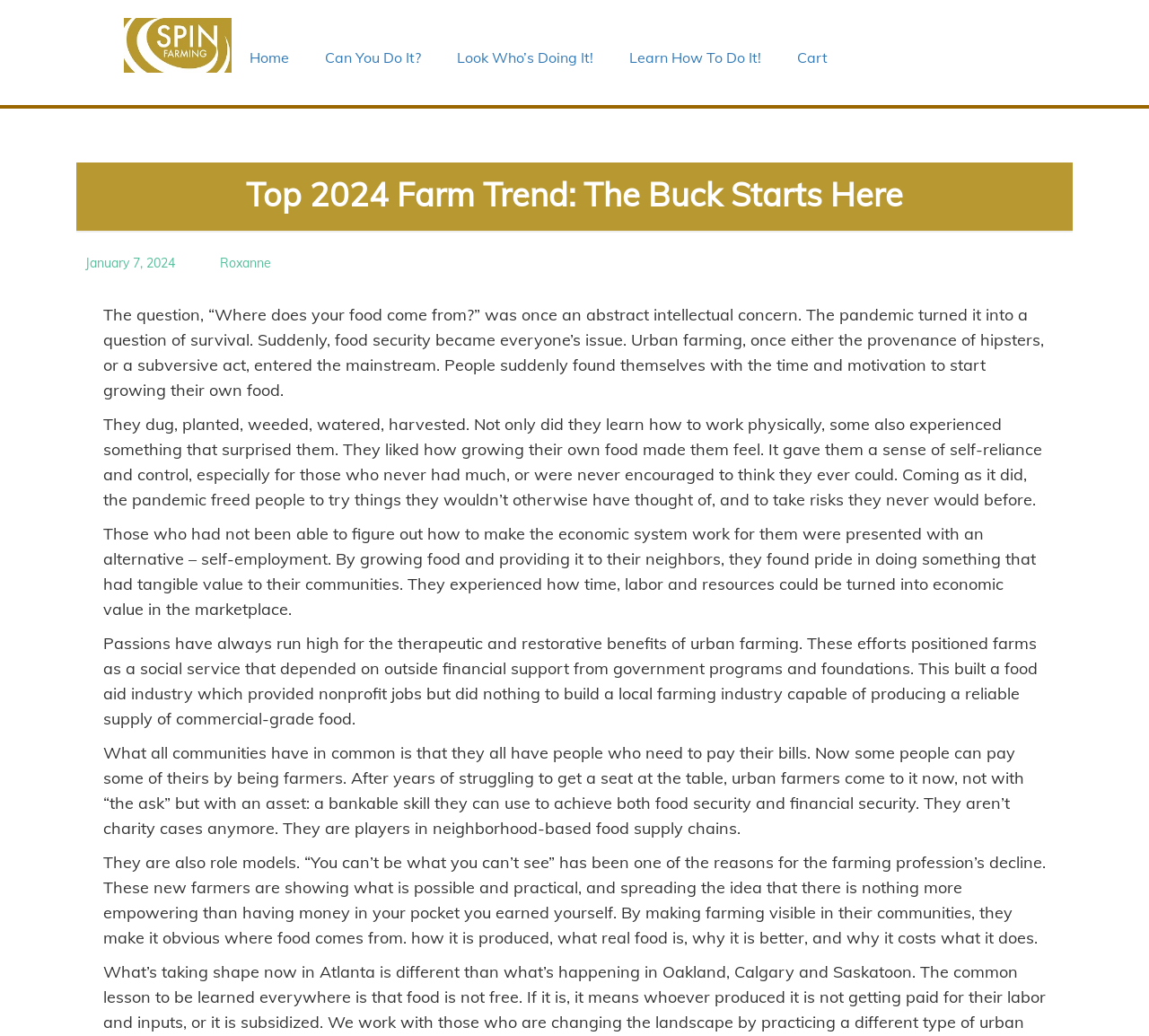Based on the image, provide a detailed response to the question:
What is the main topic of this webpage?

Based on the content of the webpage, it appears that the main topic is urban farming, as it discusses the shift in people's perception of food security and the rise of urban farming as a means of self-employment and financial security.